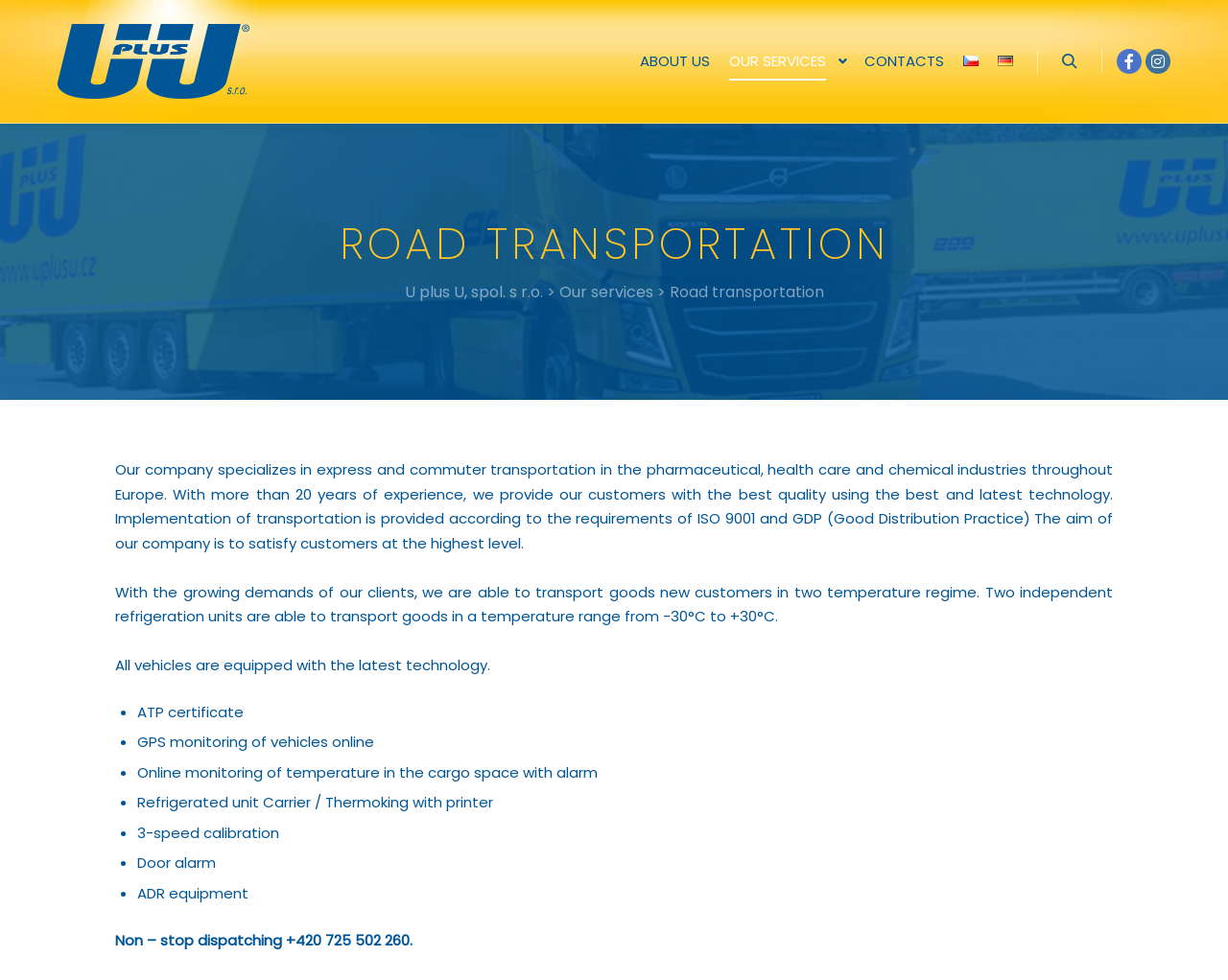Identify the bounding box of the UI element described as follows: "parent_node: OUR SERVICES". Provide the coordinates as four float numbers in the range of 0 to 1 [left, top, right, bottom].

[0.676, 0.0, 0.696, 0.125]